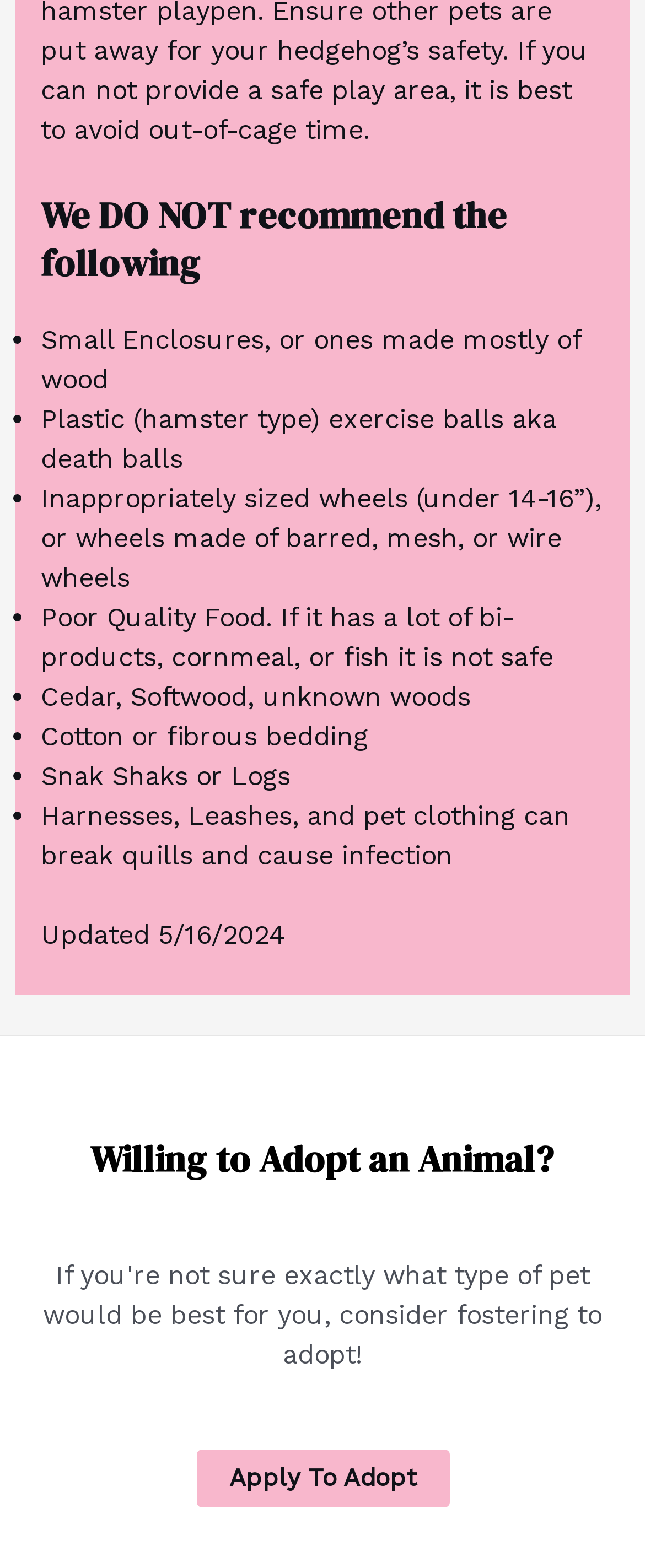What is the minimum size of wheels recommended?
Look at the screenshot and give a one-word or phrase answer.

14-16 inches